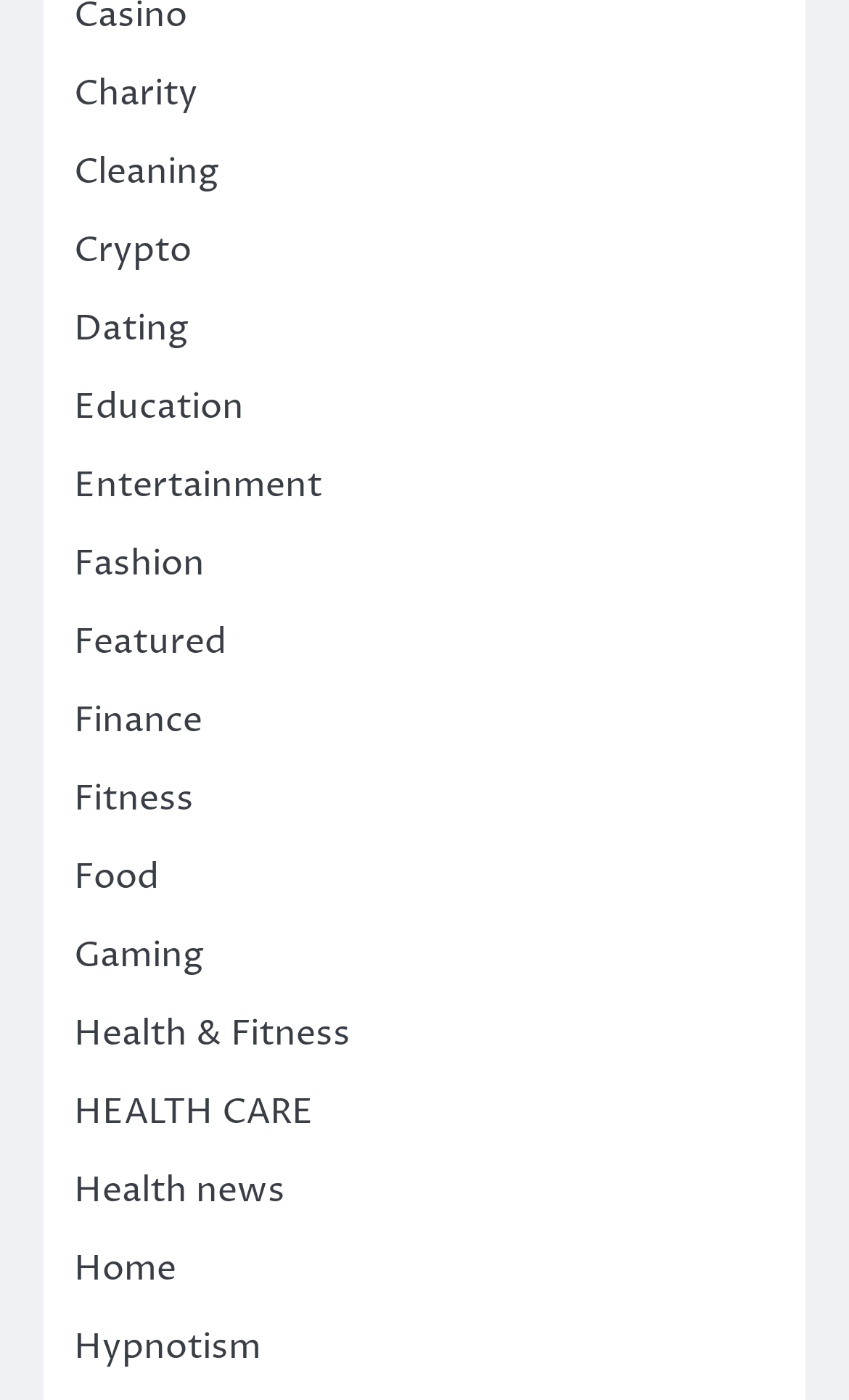What is the first category listed?
Respond to the question with a single word or phrase according to the image.

Charity